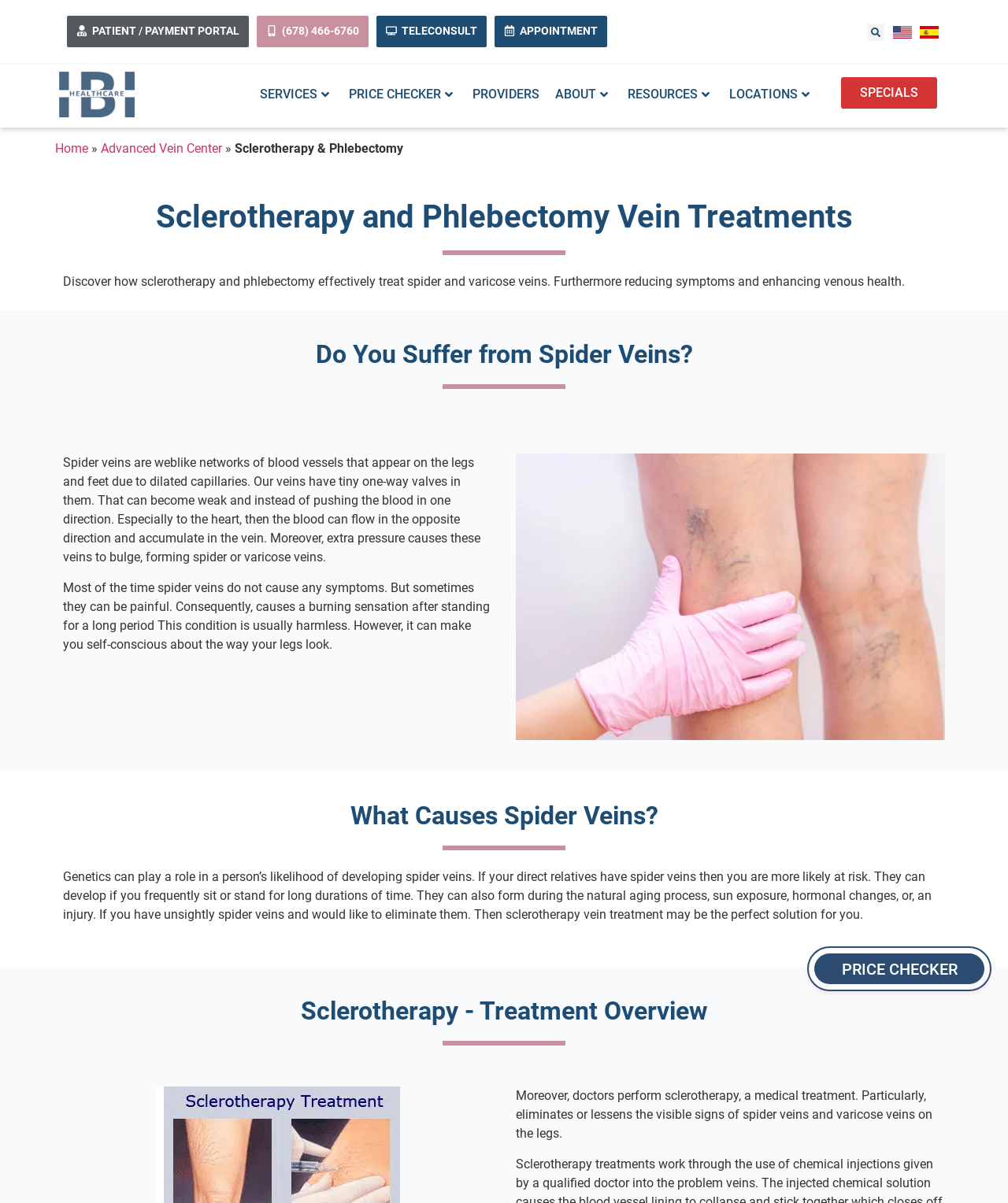What can cause spider veins?
Please look at the screenshot and answer using one word or phrase.

Genetics, aging, etc.